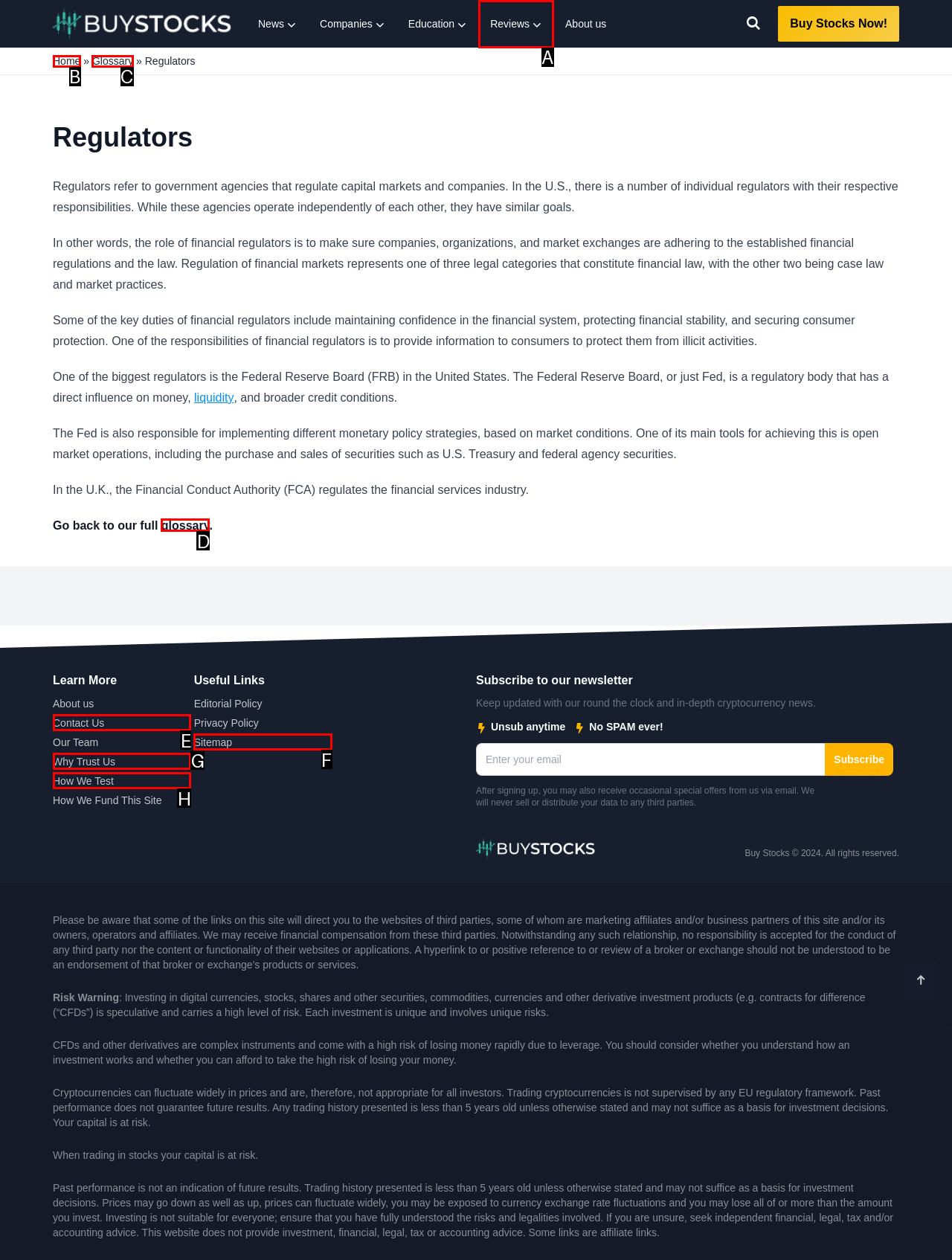Which option should be clicked to complete this task: Go back to the glossary
Reply with the letter of the correct choice from the given choices.

D